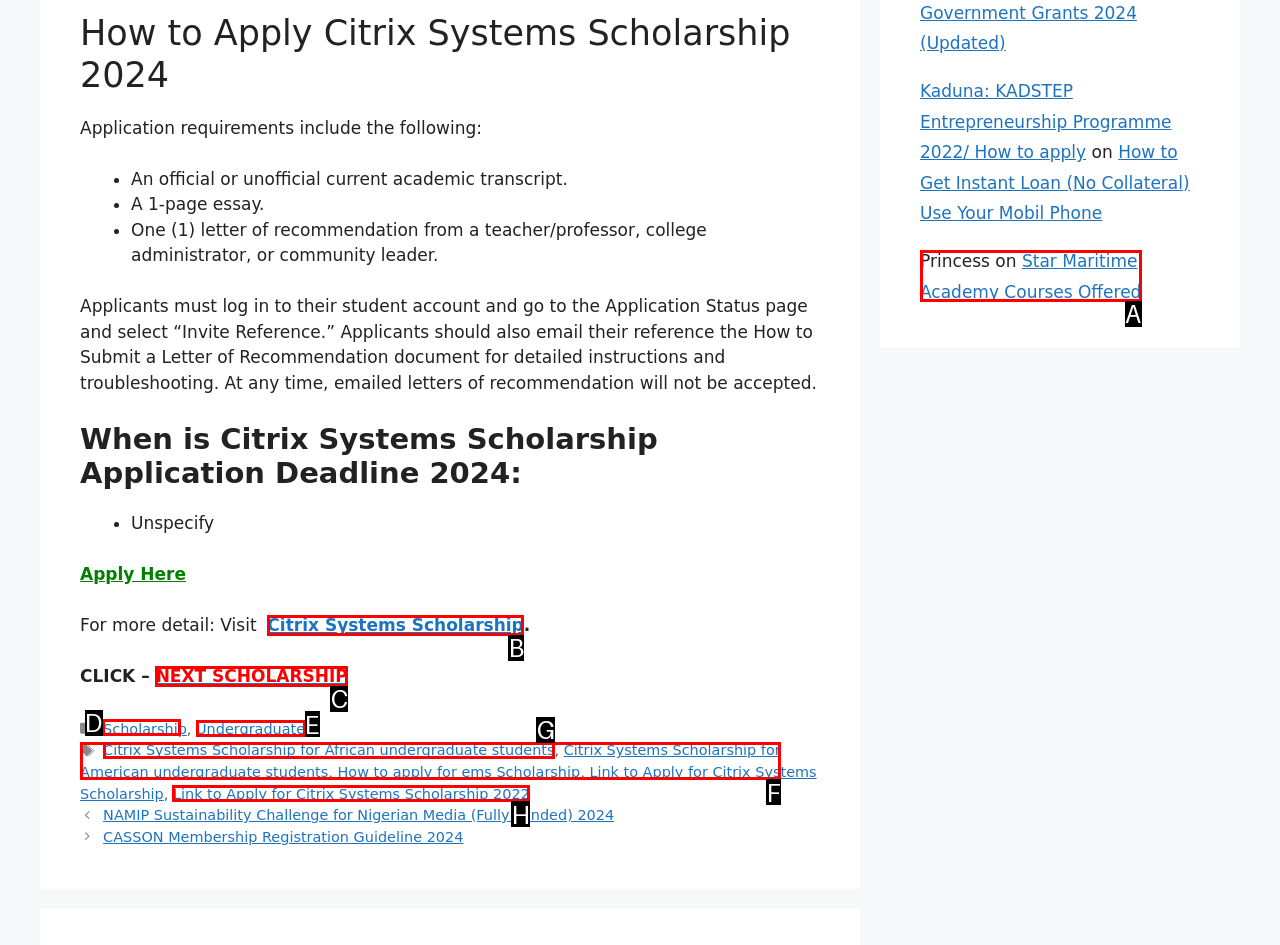Which HTML element should be clicked to complete the following task: View Categories?
Answer with the letter corresponding to the correct choice.

D